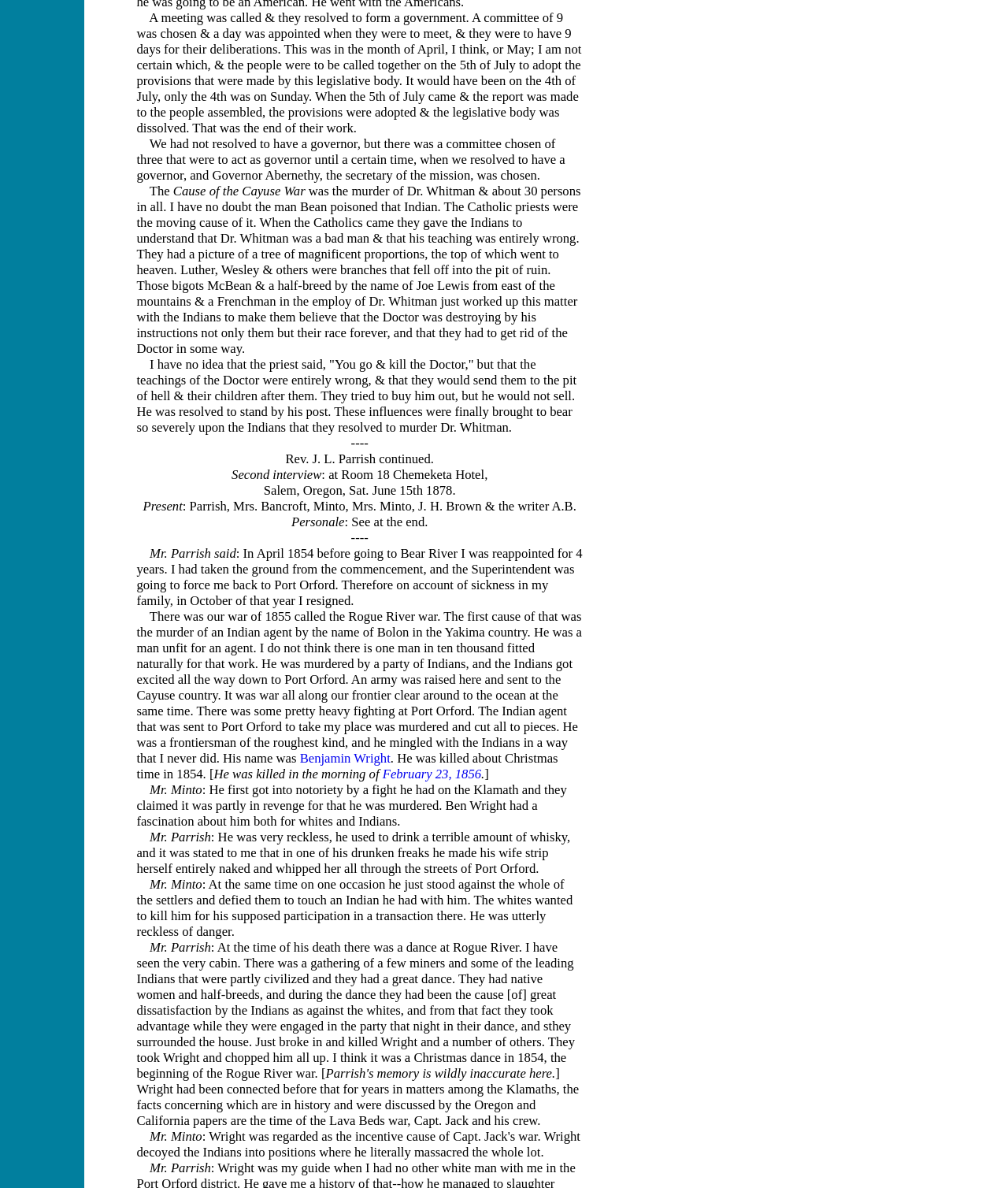Kindly respond to the following question with a single word or a brief phrase: 
Who was the secretary of the mission chosen as governor?

Governor Abernethy